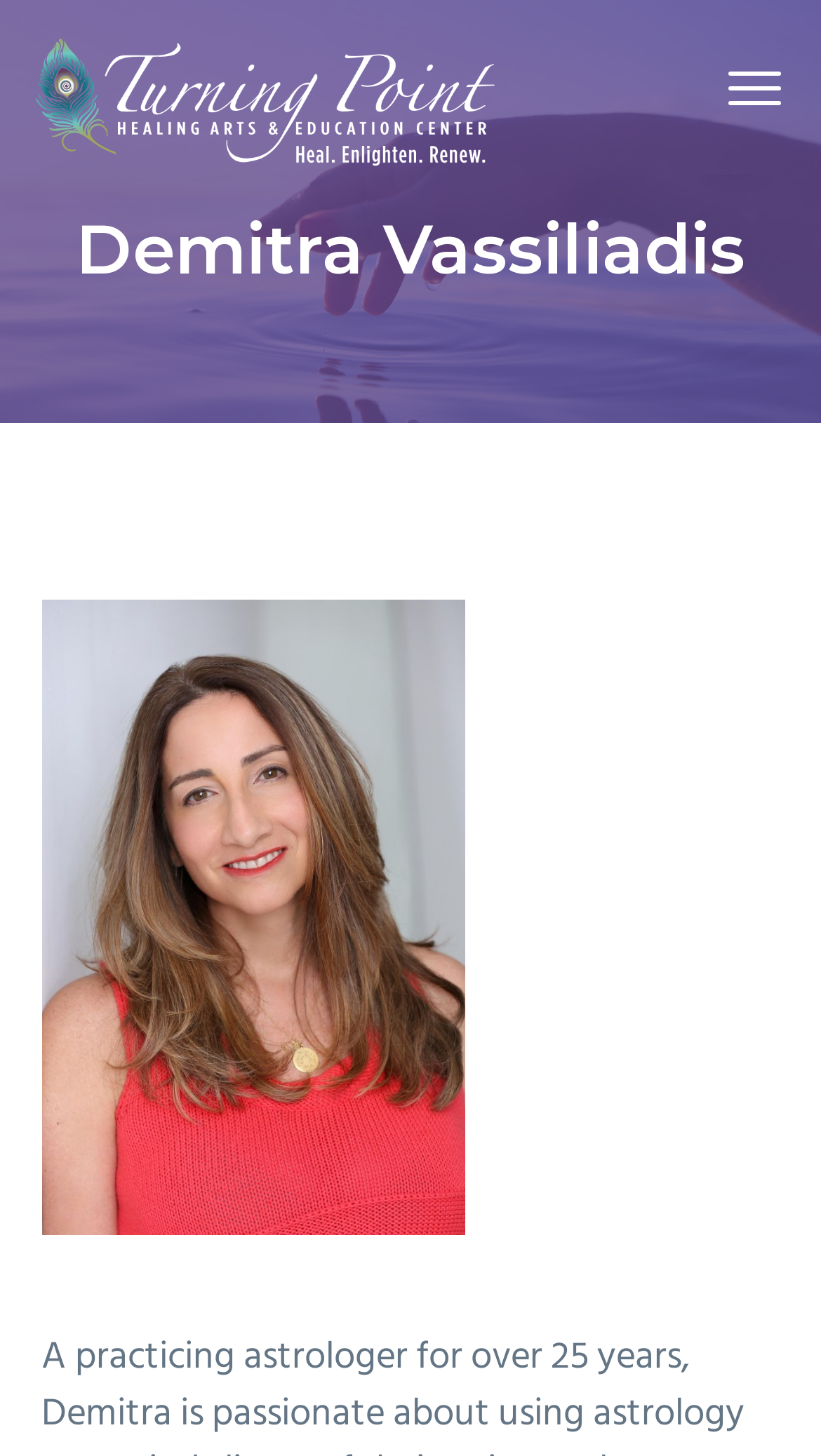What is the logo of the website?
Refer to the image and provide a one-word or short phrase answer.

Turning Point Logo